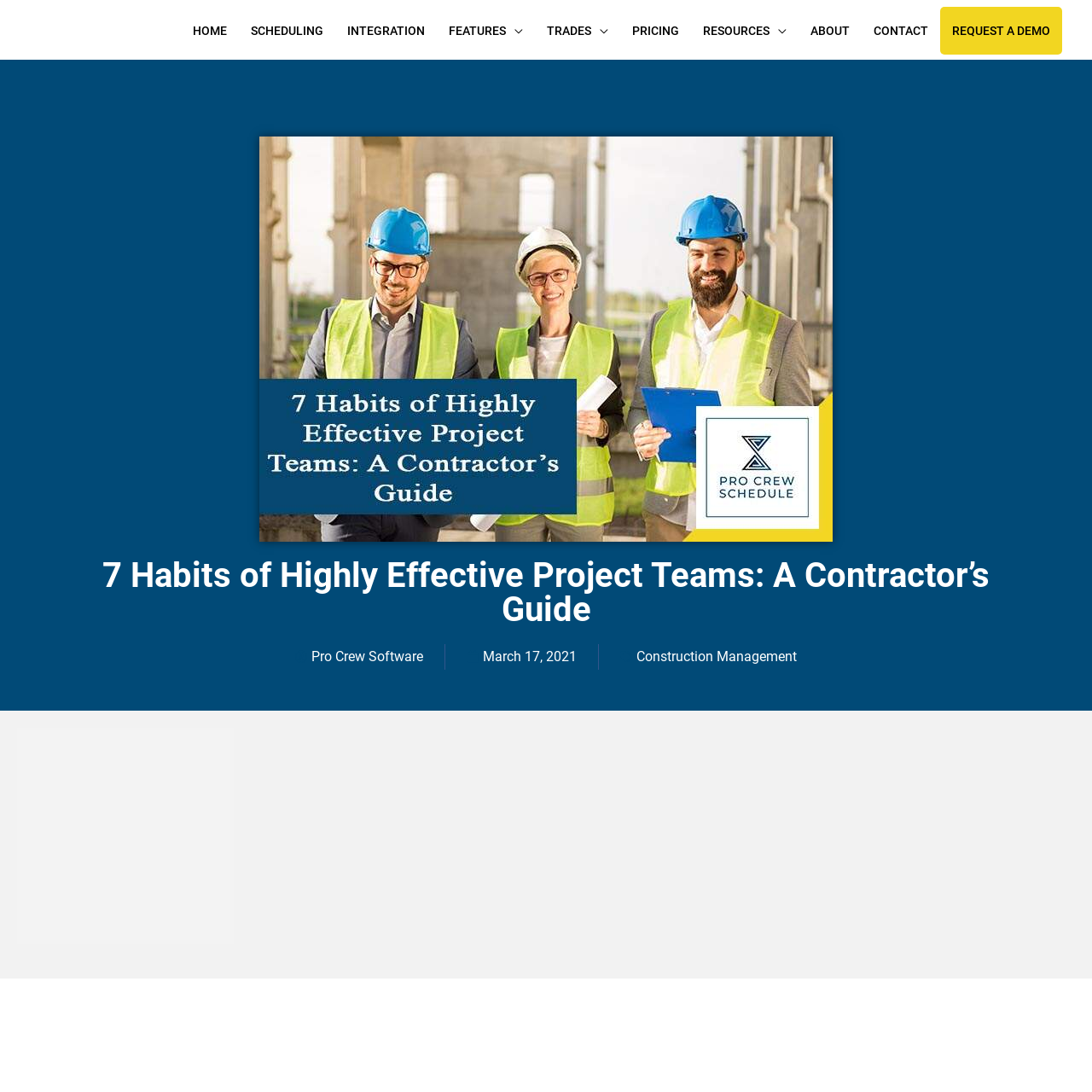What is the title of the article on this page? Using the information from the screenshot, answer with a single word or phrase.

7 Habits of Highly Effective Project Teams